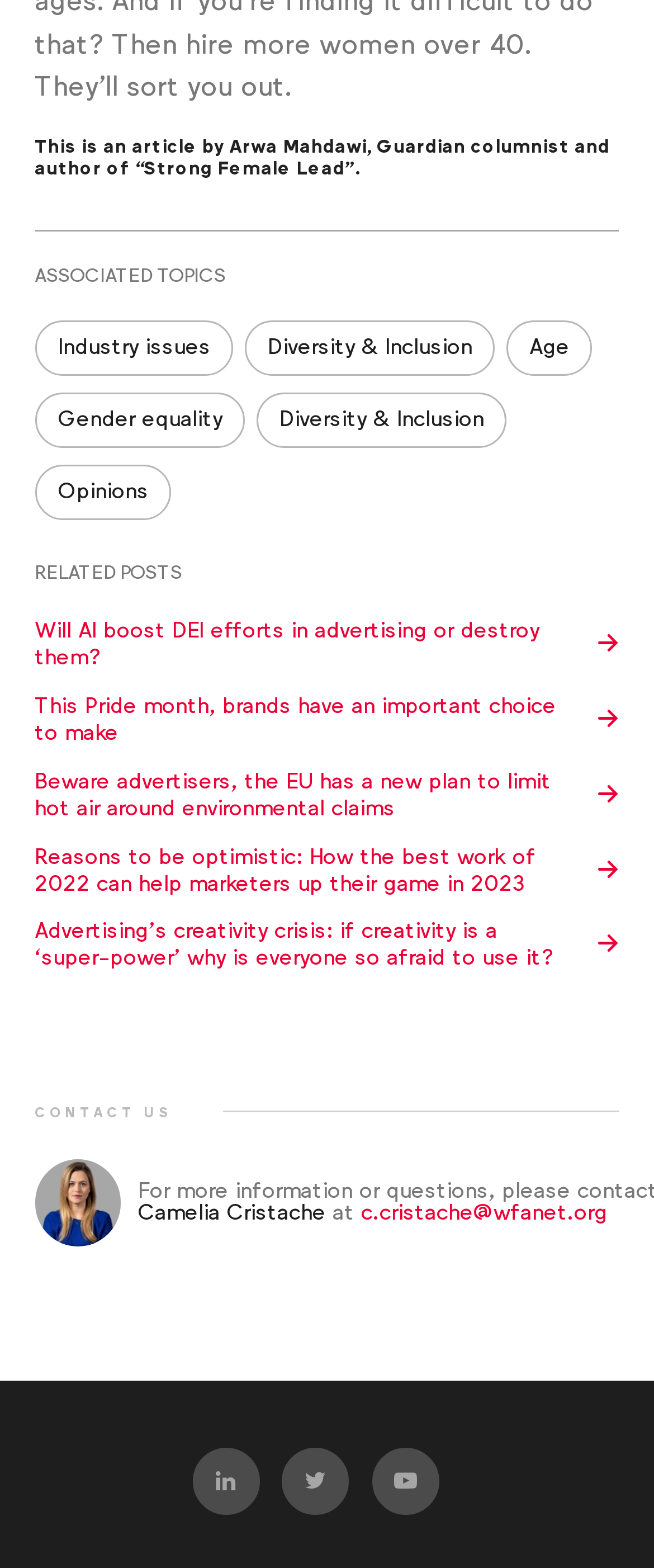Could you highlight the region that needs to be clicked to execute the instruction: "Read the article by Arwa Mahdawi"?

[0.053, 0.087, 0.947, 0.114]